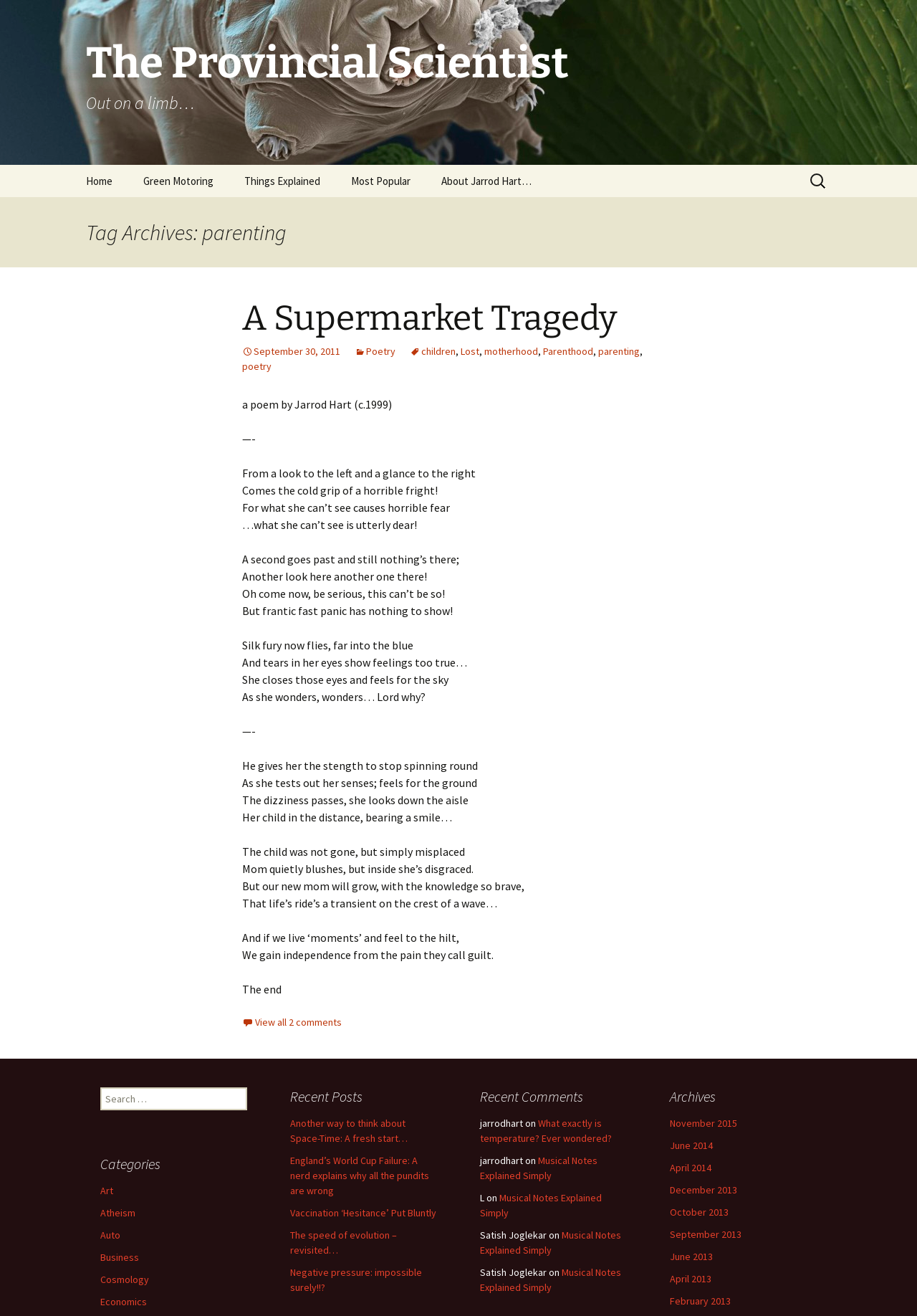Can you locate the main headline on this webpage and provide its text content?

The Provincial Scientist